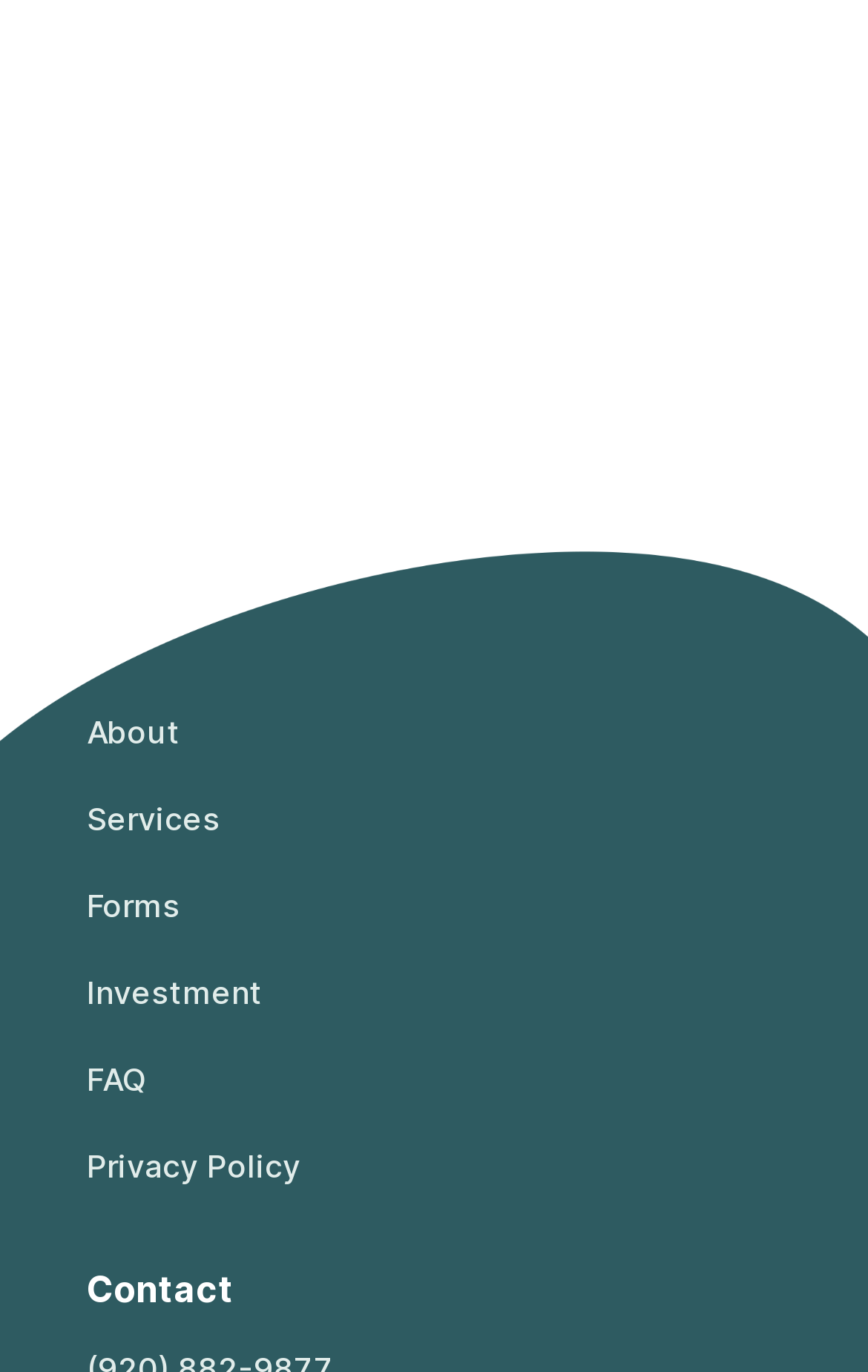What is the heading below the top navigation menu?
Give a one-word or short-phrase answer derived from the screenshot.

Contact